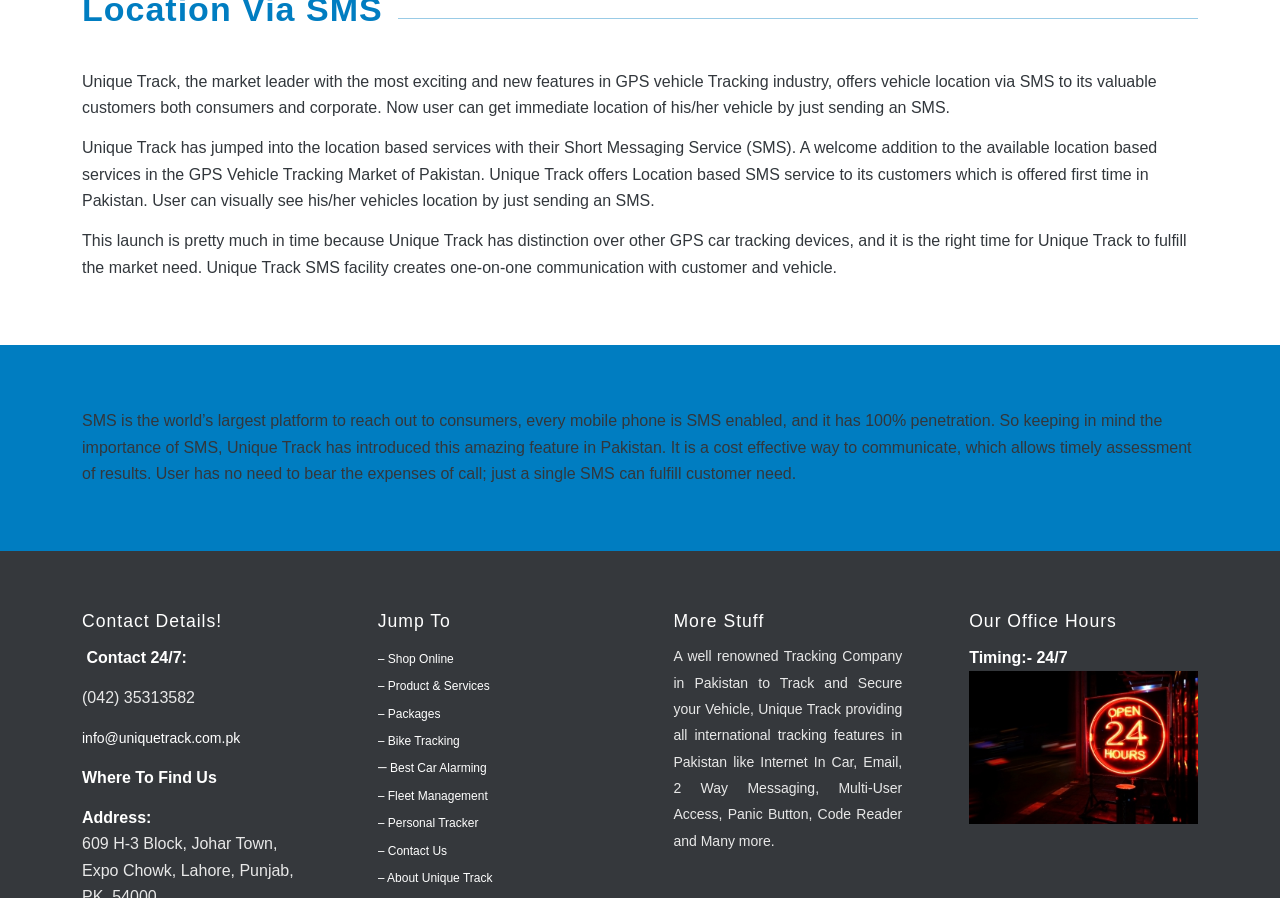Based on the element description: "info@uniquetrack.com.pk", identify the bounding box coordinates for this UI element. The coordinates must be four float numbers between 0 and 1, listed as [left, top, right, bottom].

[0.064, 0.813, 0.188, 0.831]